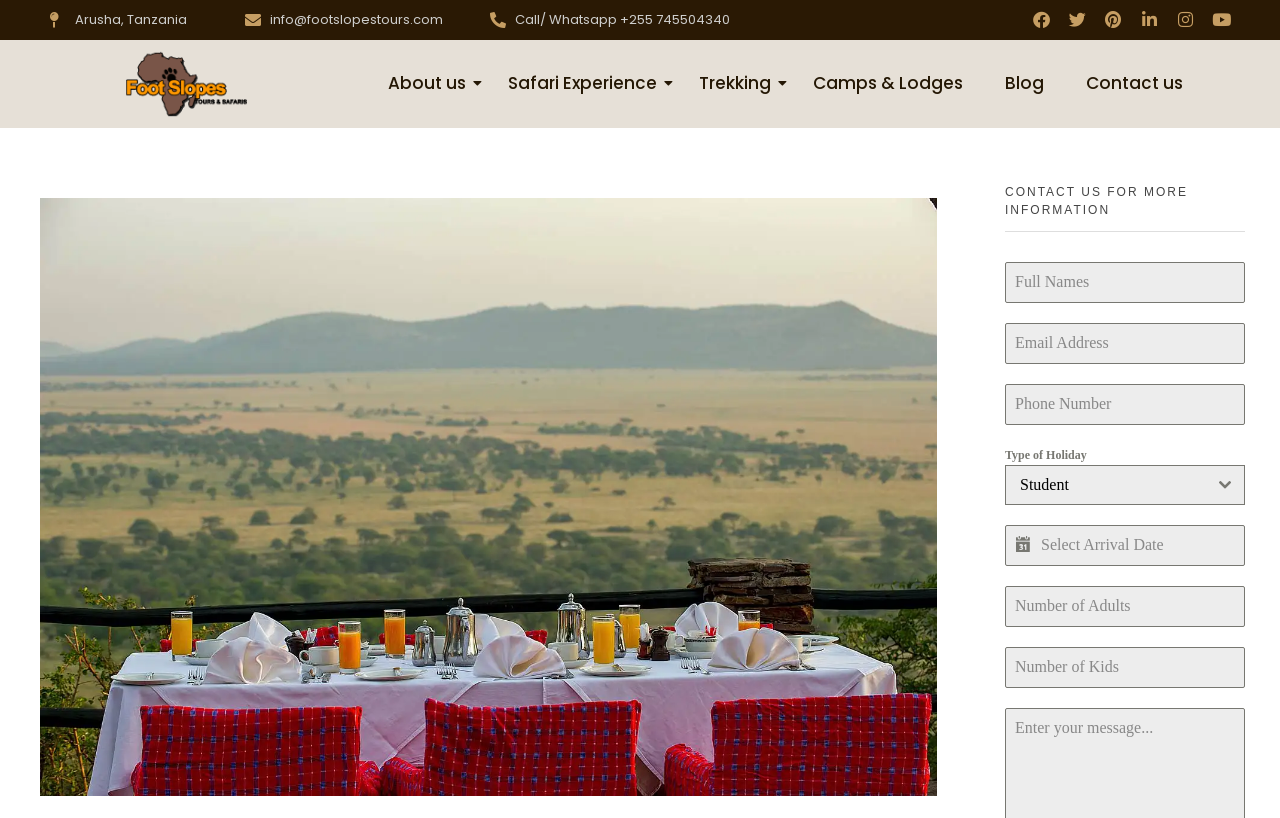Please answer the following question using a single word or phrase: 
What is the name of the safari lodge reviewed on the webpage?

Serengeti Serena Safari Lodge